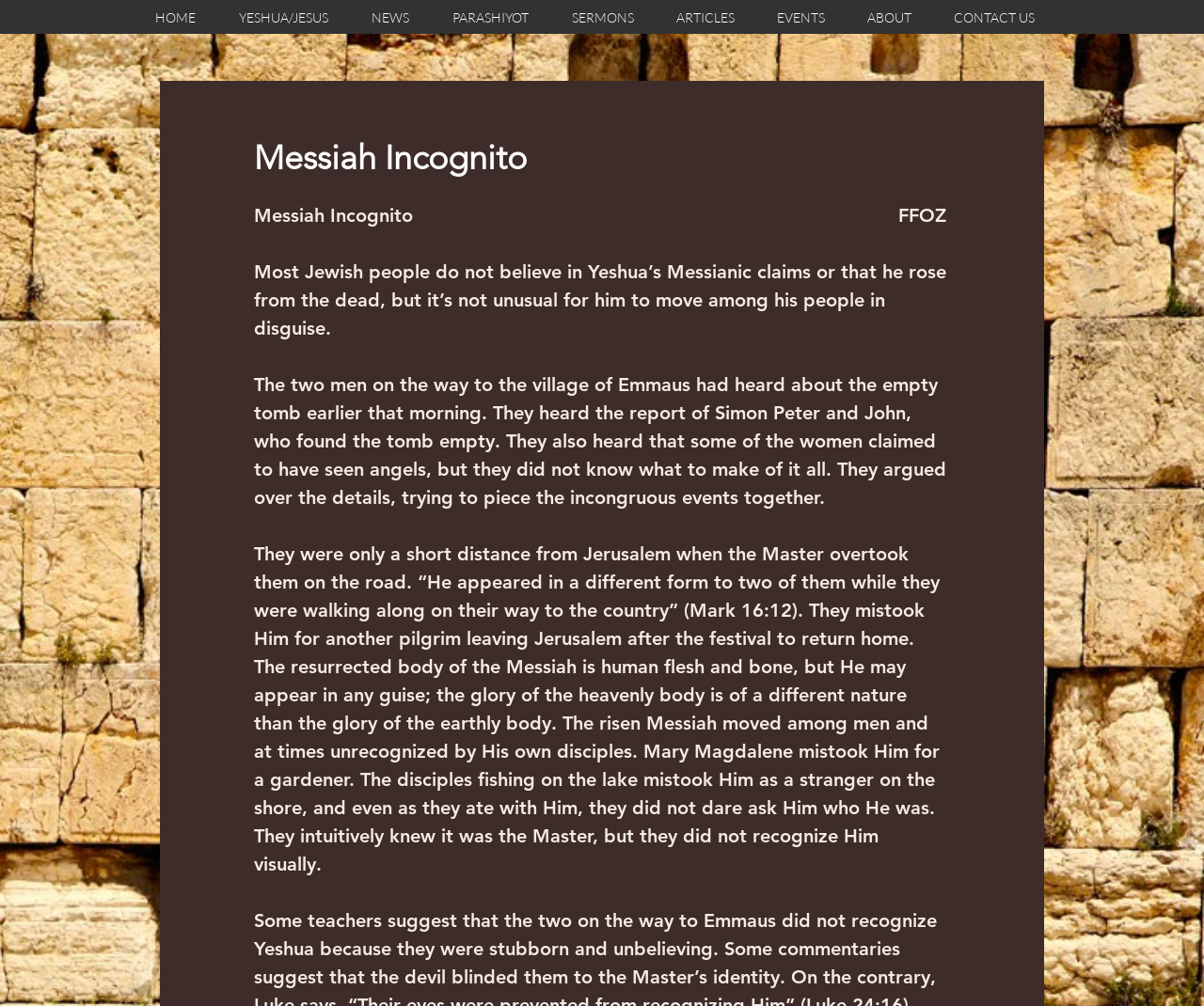Answer the question below with a single word or a brief phrase: 
How many links are in the navigation bar?

9